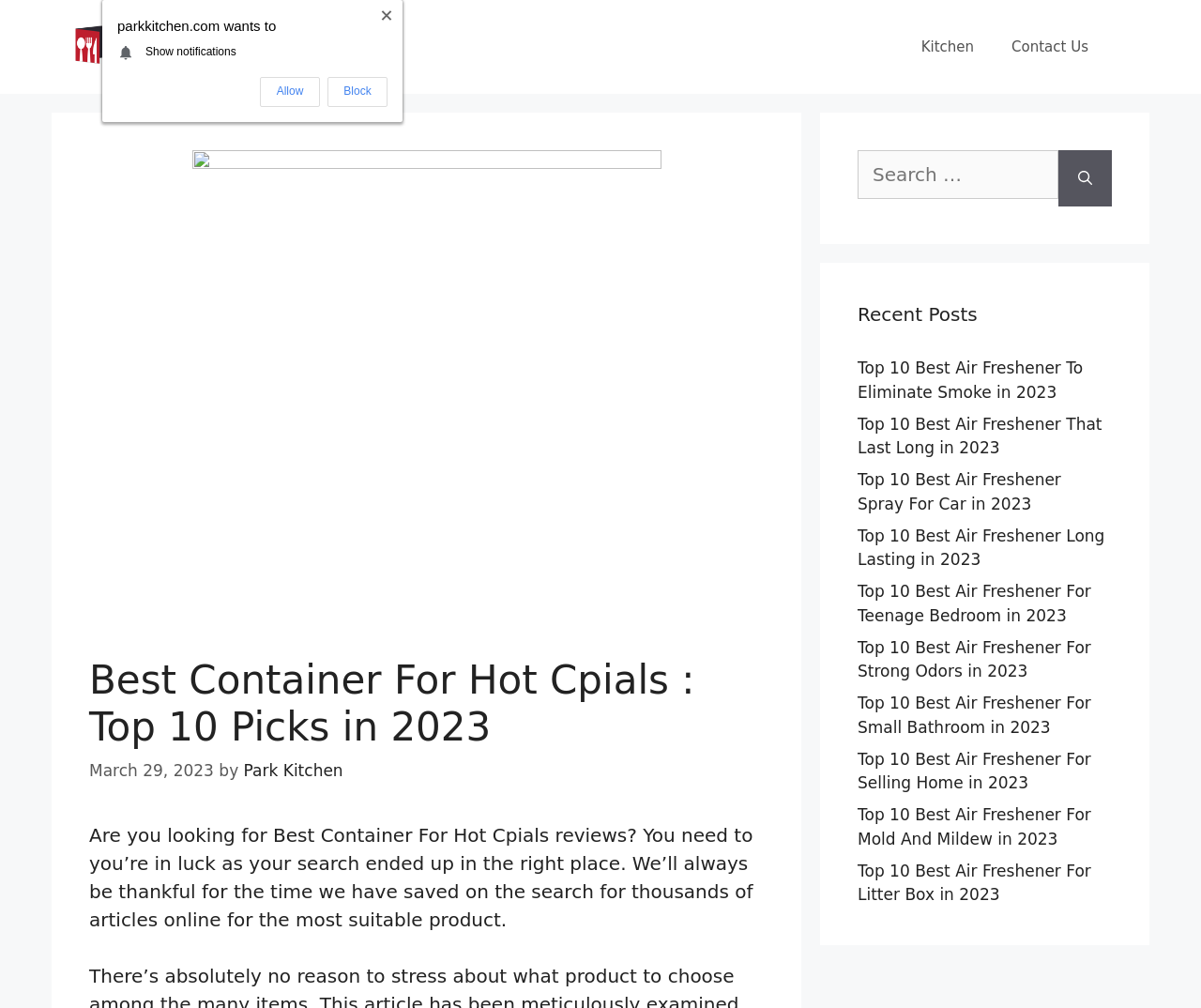Locate the bounding box coordinates of the UI element described by: "Park Kitchen". The bounding box coordinates should consist of four float numbers between 0 and 1, i.e., [left, top, right, bottom].

[0.203, 0.755, 0.286, 0.774]